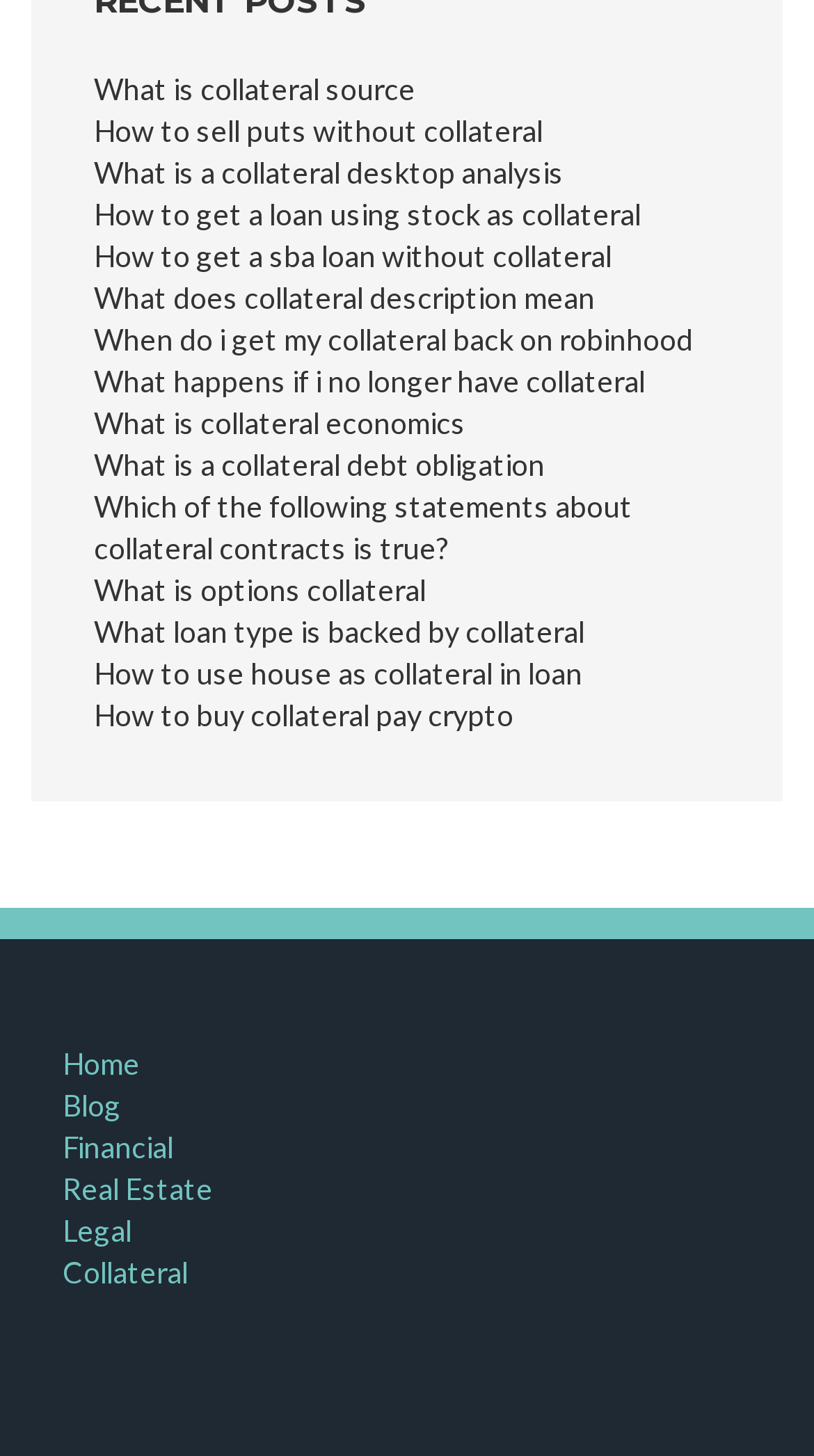Please identify the bounding box coordinates of the clickable element to fulfill the following instruction: "Read about selling puts without collateral". The coordinates should be four float numbers between 0 and 1, i.e., [left, top, right, bottom].

[0.115, 0.077, 0.667, 0.102]